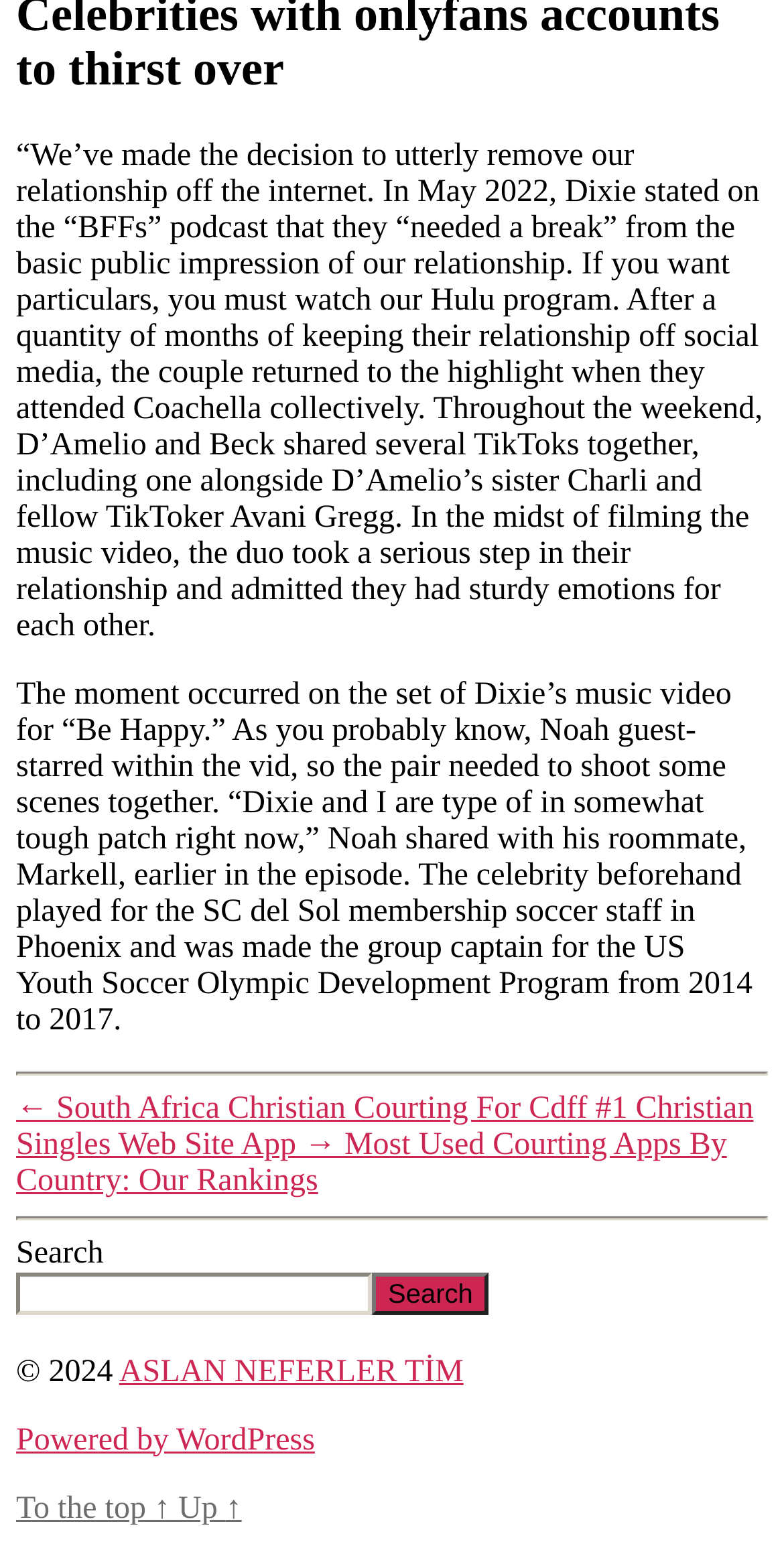Locate the bounding box of the UI element based on this description: "Search". Provide four float numbers between 0 and 1 as [left, top, right, bottom].

[0.474, 0.824, 0.624, 0.851]